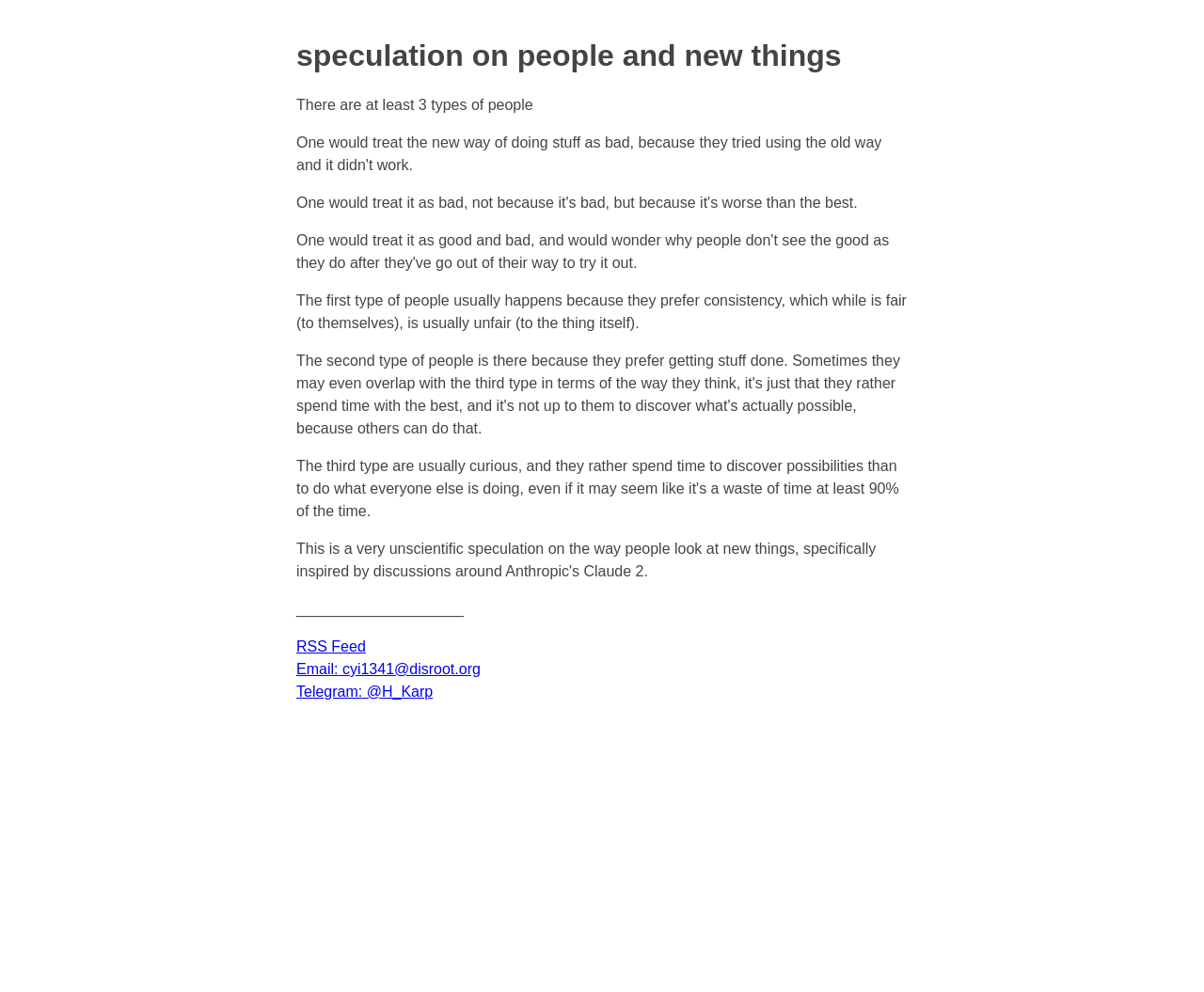Provide the bounding box coordinates for the specified HTML element described in this description: "Email: cyi1341@disroot.org". The coordinates should be four float numbers ranging from 0 to 1, in the format [left, top, right, bottom].

[0.246, 0.666, 0.399, 0.682]